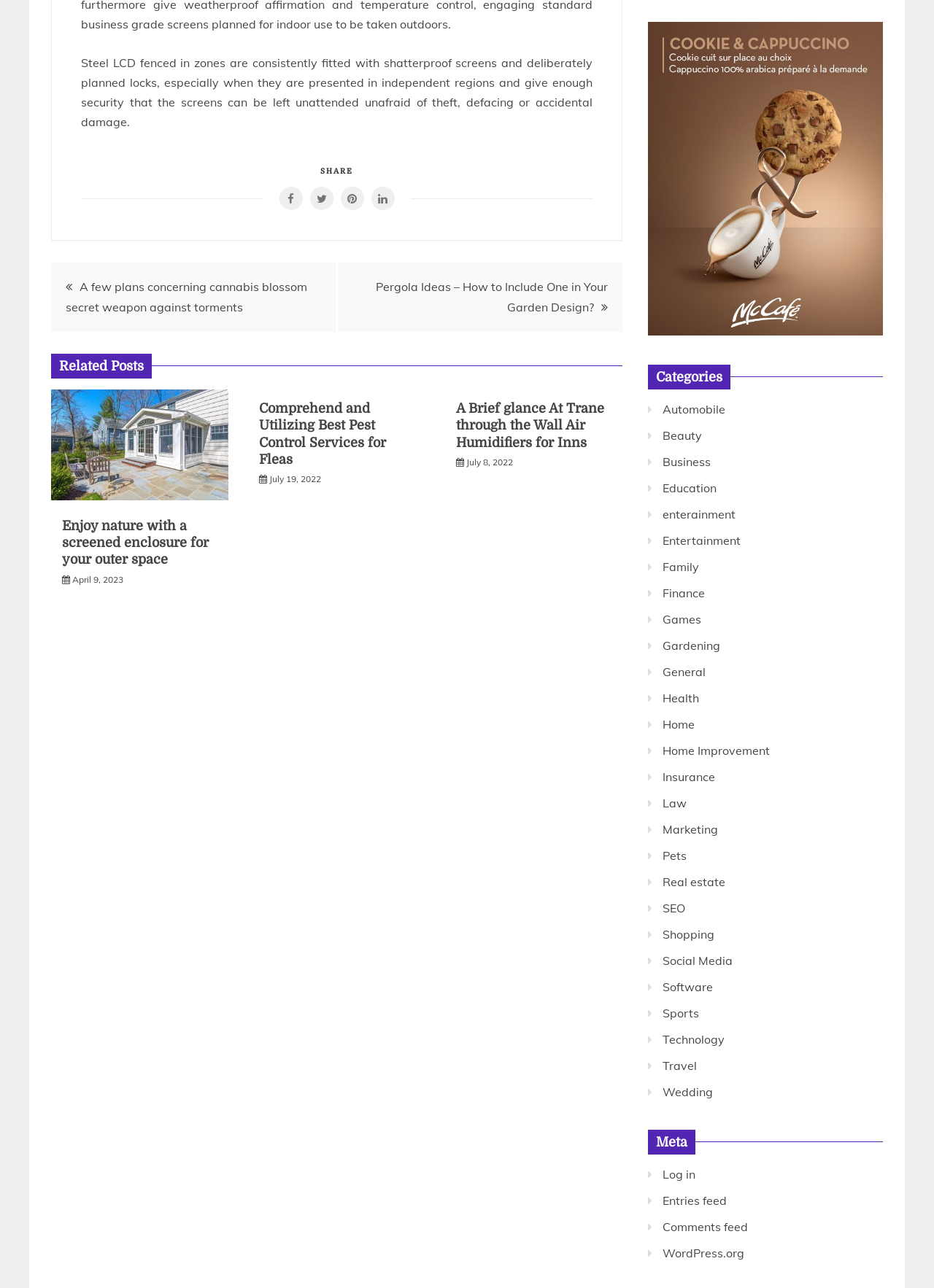What is the purpose of the 'SHARE' button?
Using the picture, provide a one-word or short phrase answer.

to share content